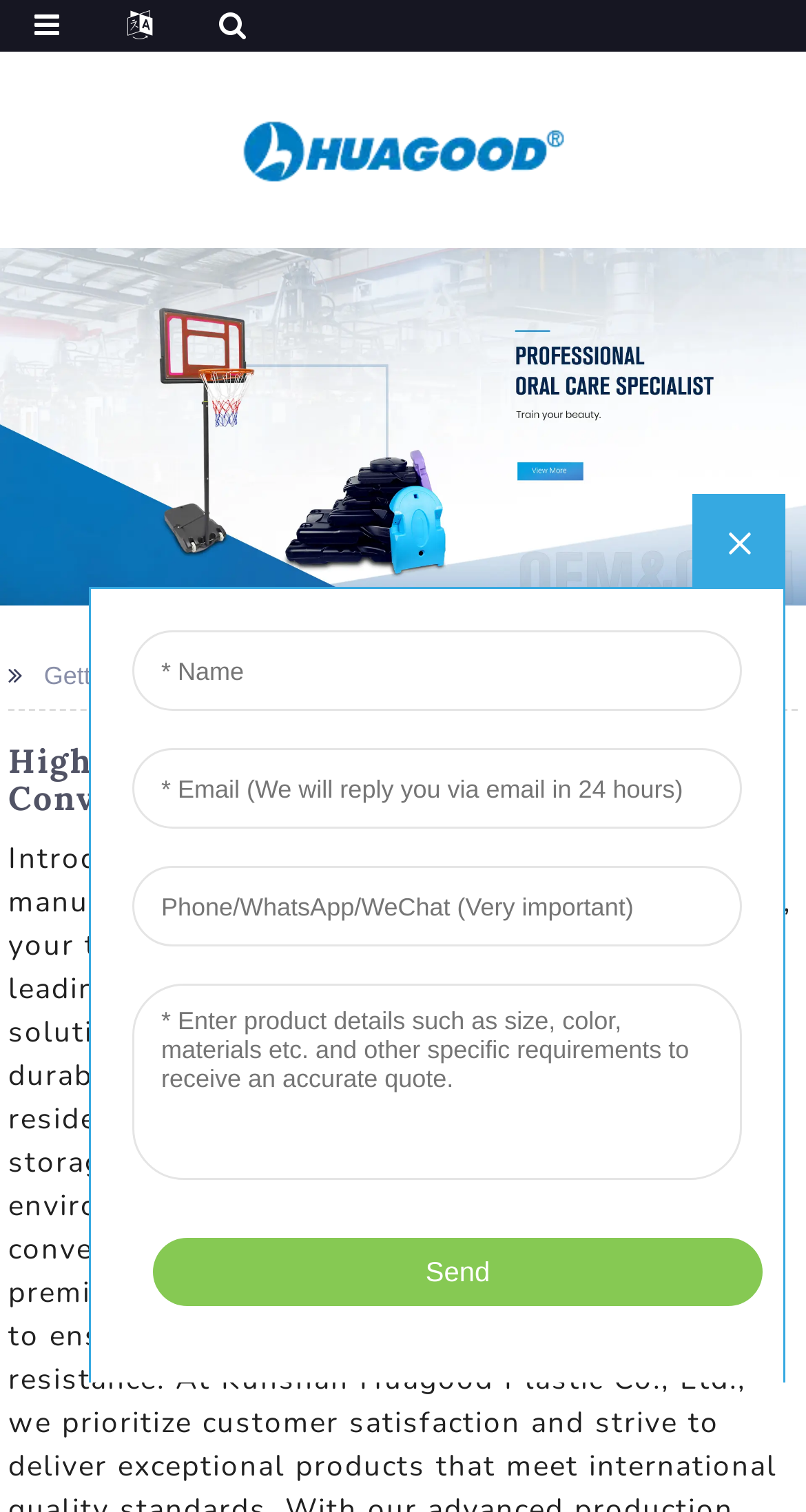Answer the following in one word or a short phrase: 
Are there any images on the webpage?

Yes